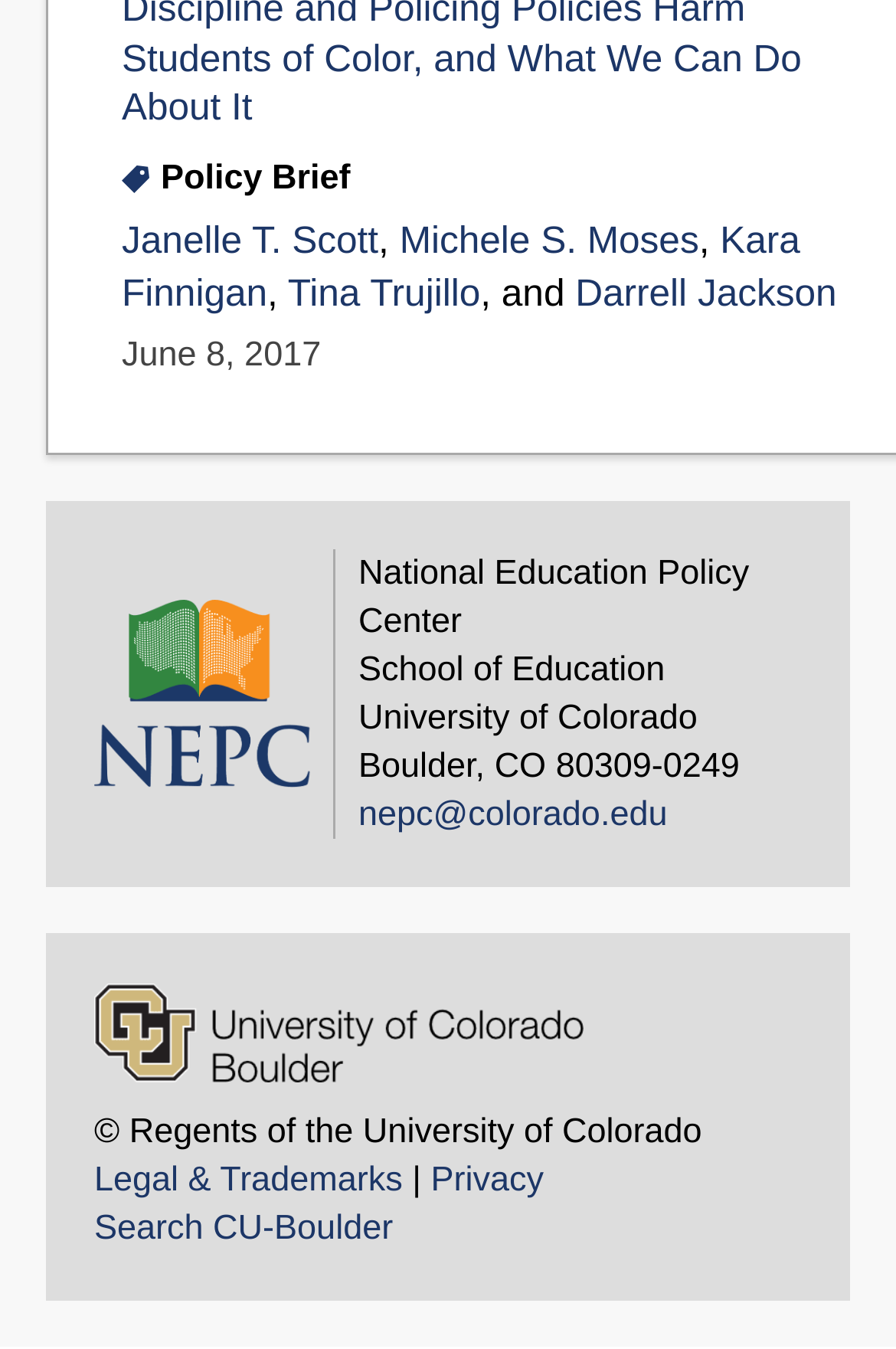Determine the bounding box coordinates for the clickable element required to fulfill the instruction: "Click on HI-FI". Provide the coordinates as four float numbers between 0 and 1, i.e., [left, top, right, bottom].

None